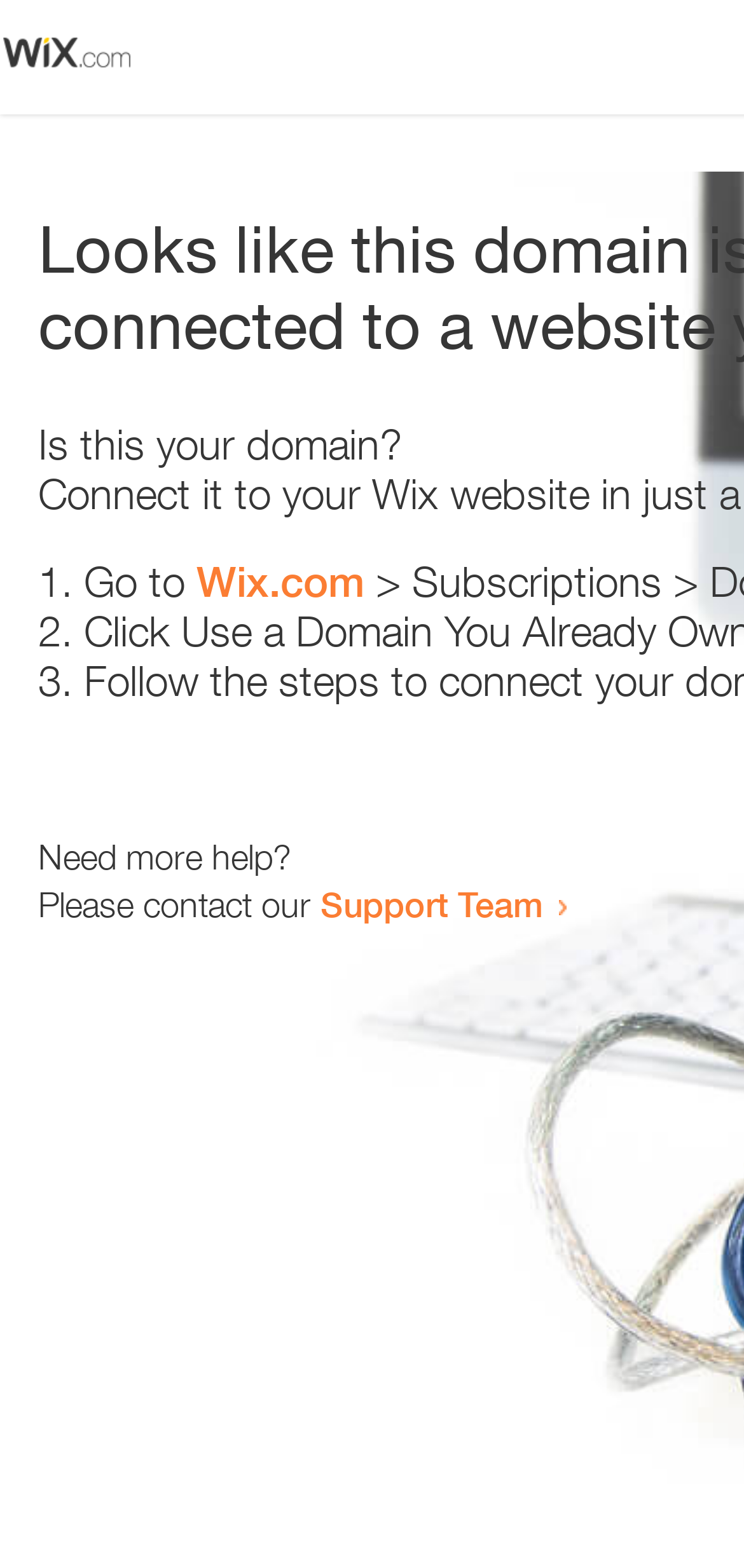For the element described, predict the bounding box coordinates as (top-left x, top-left y, bottom-right x, bottom-right y). All values should be between 0 and 1. Element description: Wix.com

[0.264, 0.355, 0.49, 0.387]